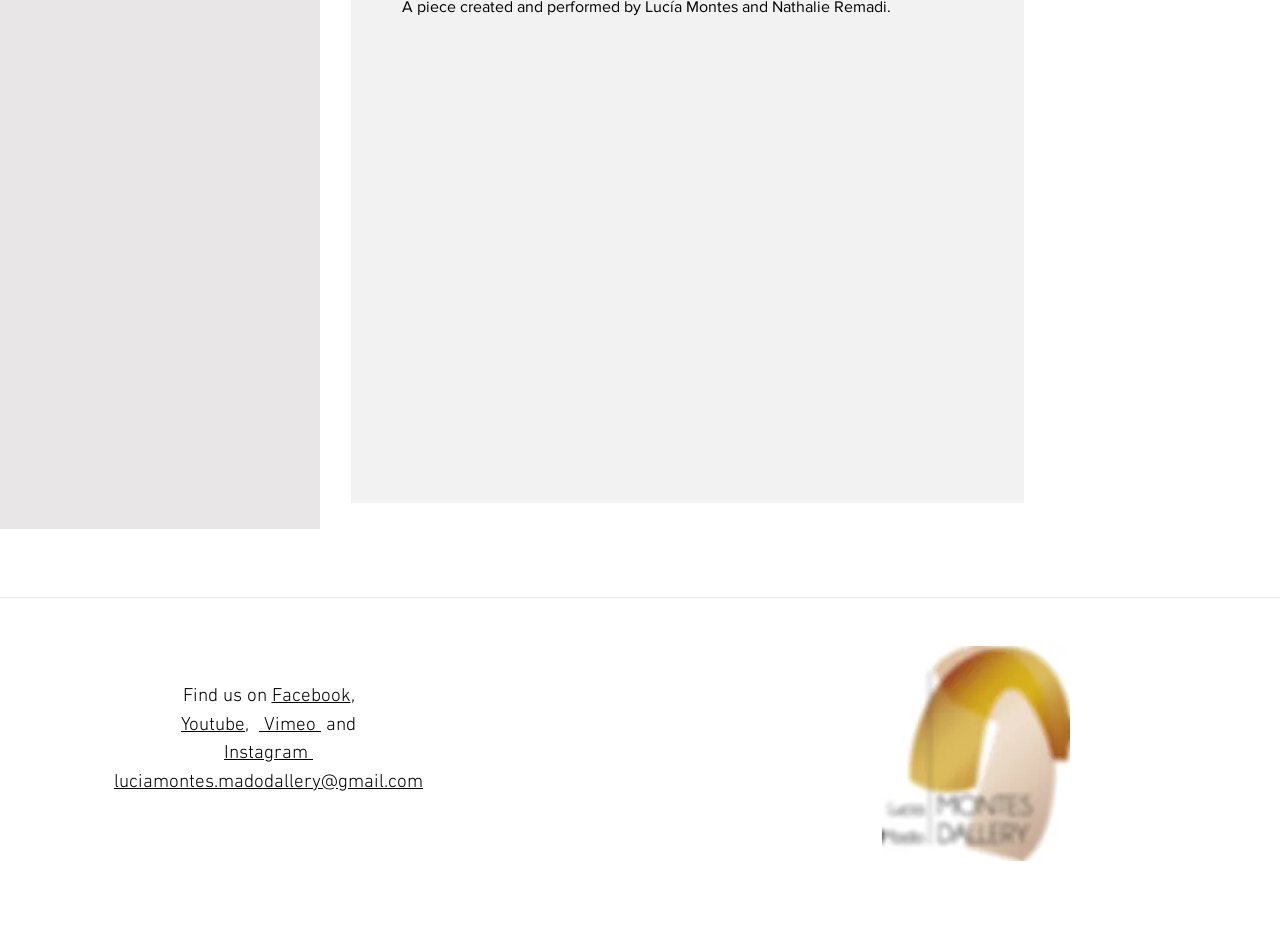What is the purpose of the webpage?
Using the picture, provide a one-word or short phrase answer.

To provide contact information and social media links